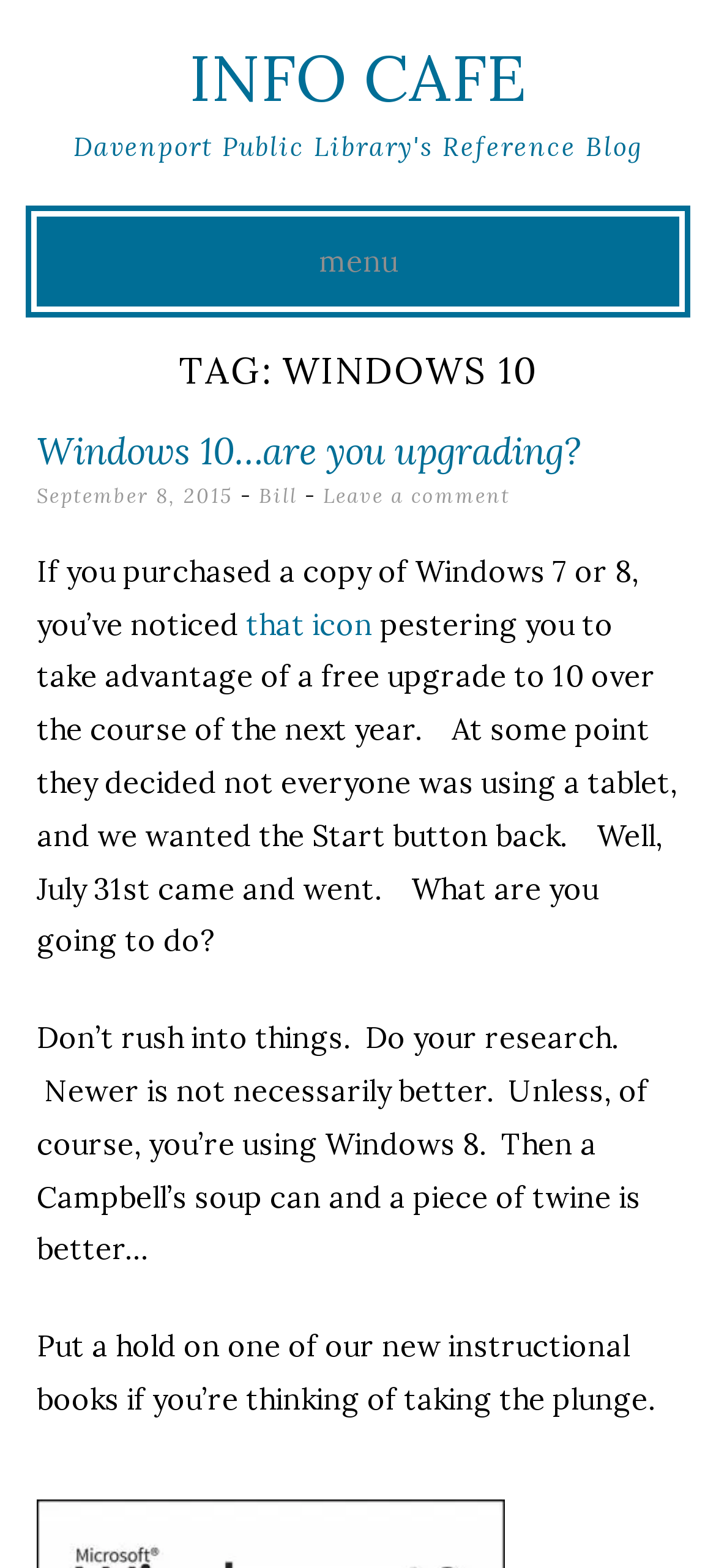Who wrote the latest article? Please answer the question using a single word or phrase based on the image.

Bill